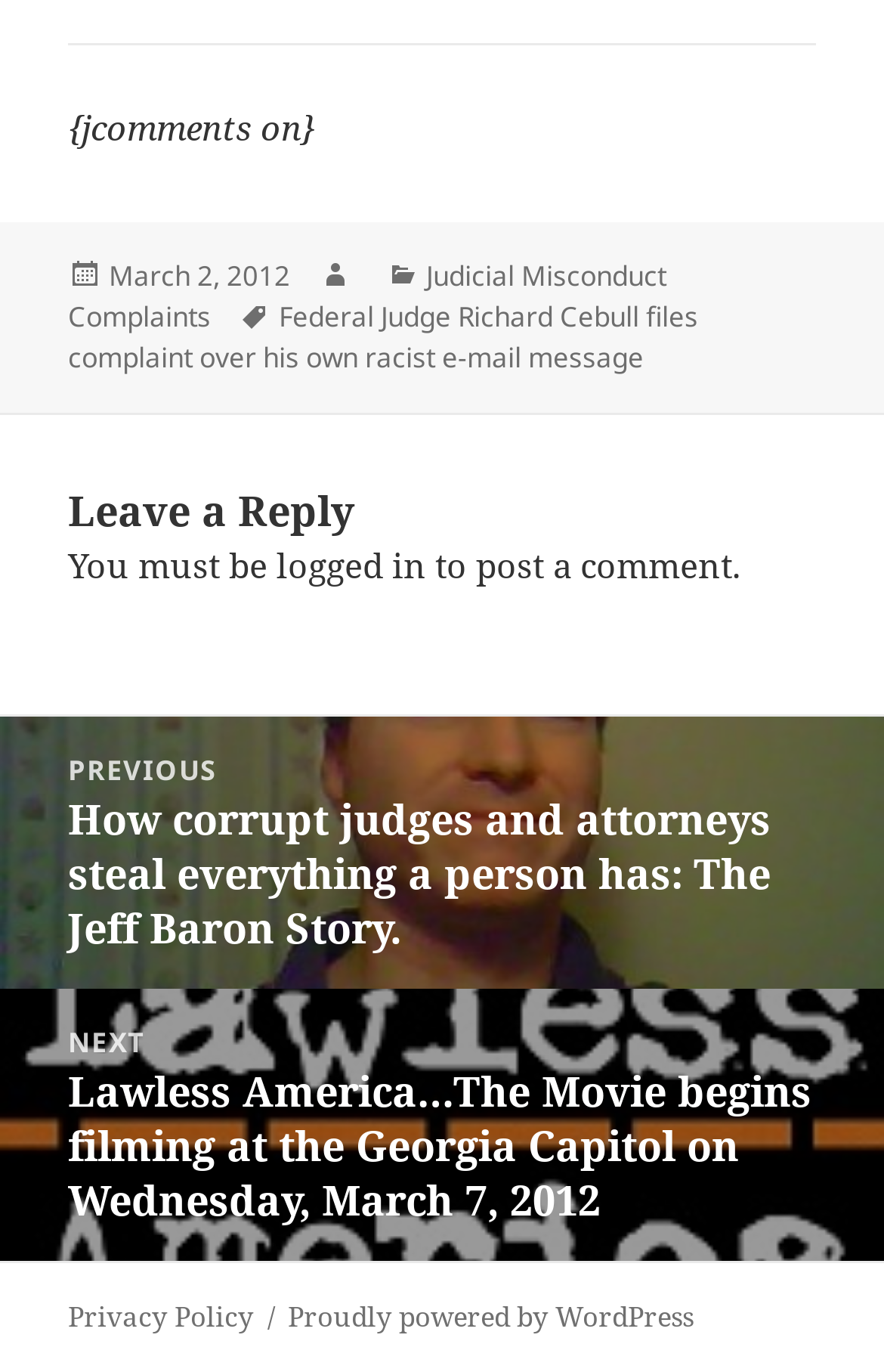Please provide a short answer using a single word or phrase for the question:
What is the category of the post?

Judicial Misconduct Complaints